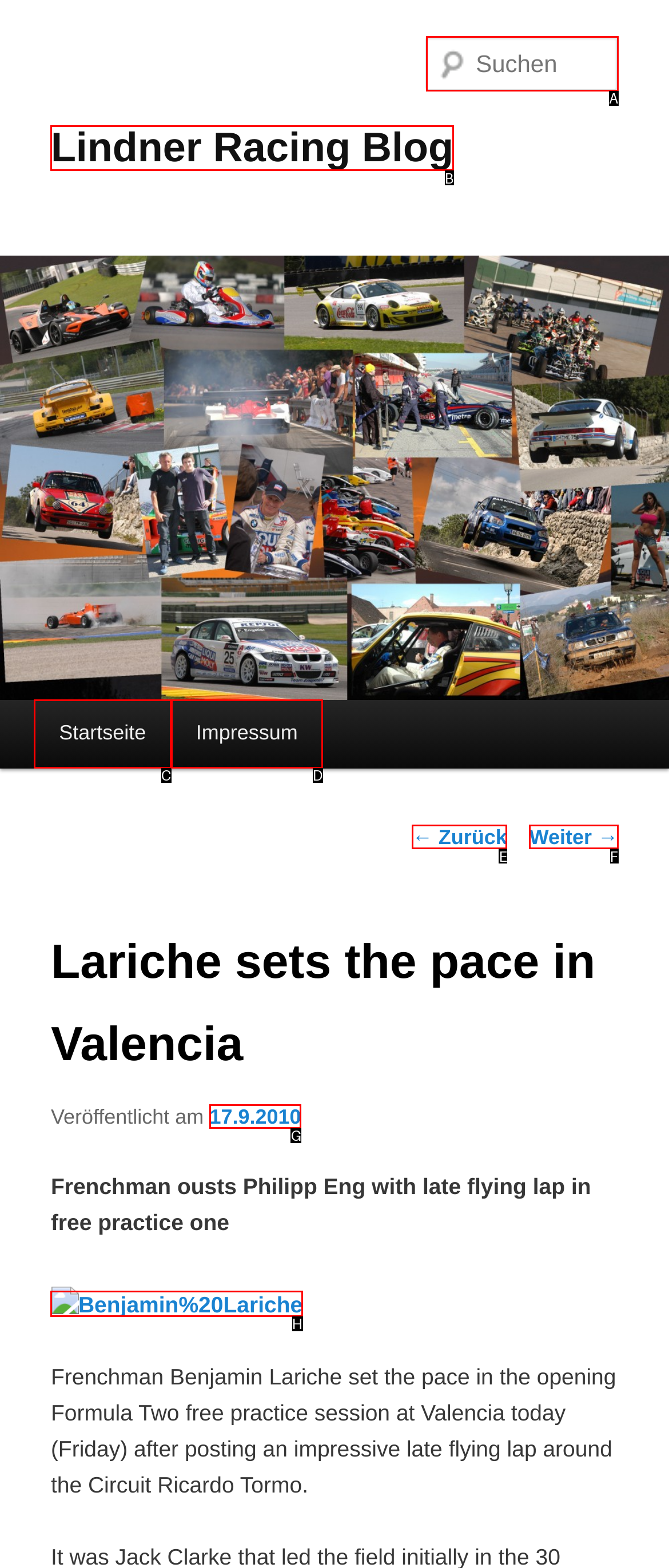Determine which UI element I need to click to achieve the following task: go to homepage Provide your answer as the letter of the selected option.

B